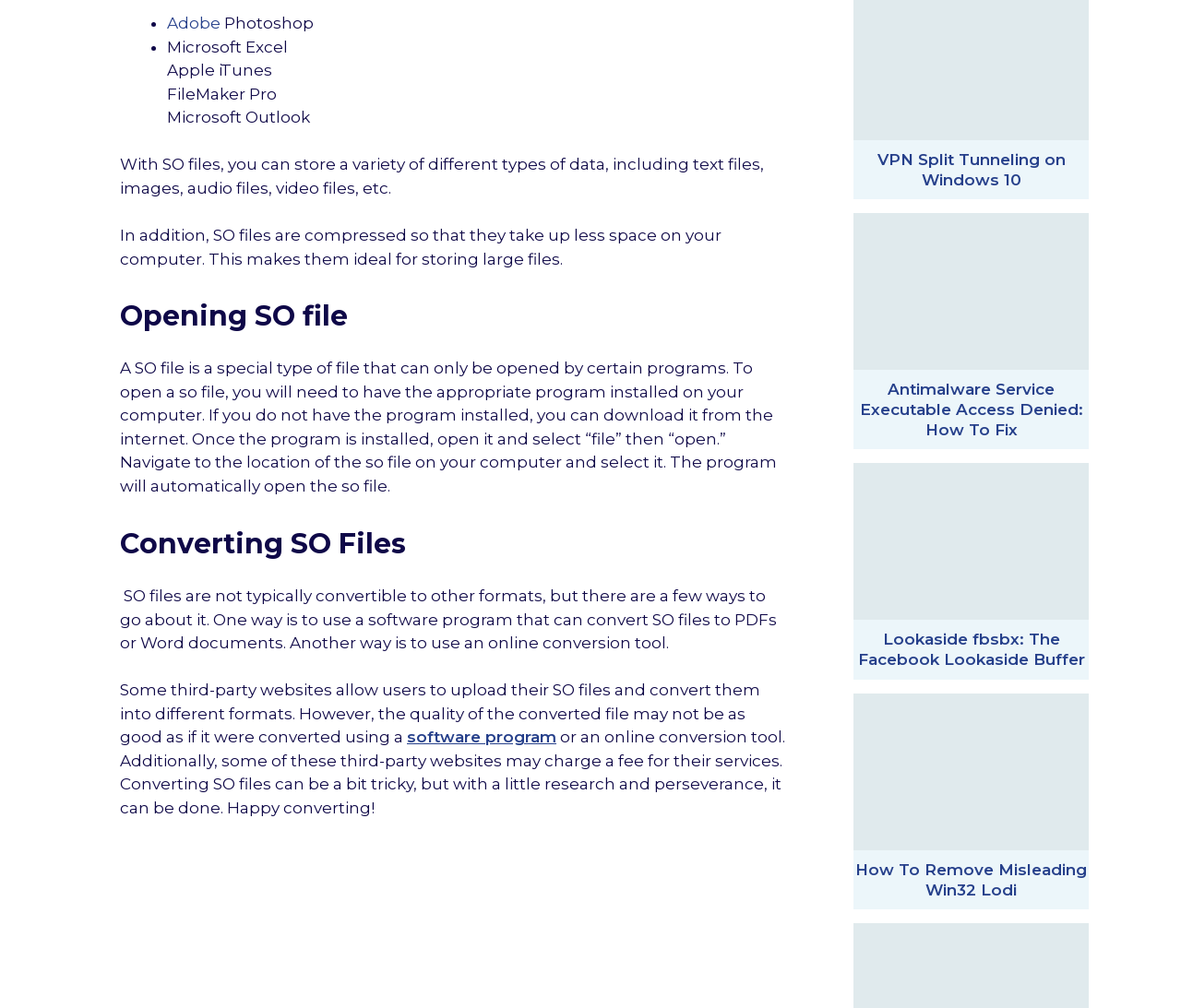Determine the bounding box coordinates of the clickable area required to perform the following instruction: "Read about How To Remove Misleading Win32 Lodi". The coordinates should be represented as four float numbers between 0 and 1: [left, top, right, bottom].

[0.723, 0.757, 0.922, 0.779]